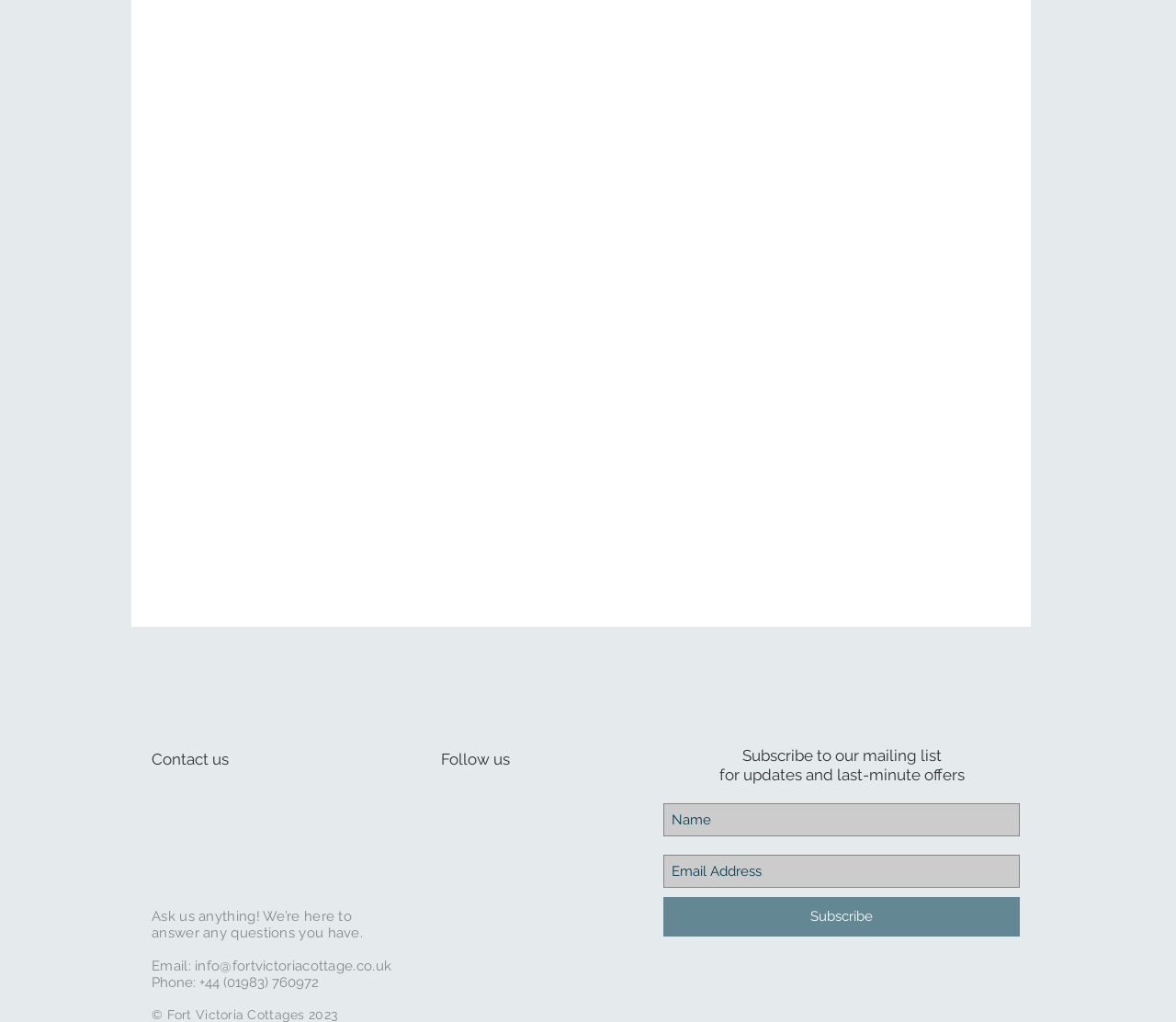Identify the bounding box for the UI element that is described as follows: "aria-label="Email Address" name="email" placeholder="Email Address"".

[0.564, 0.836, 0.867, 0.869]